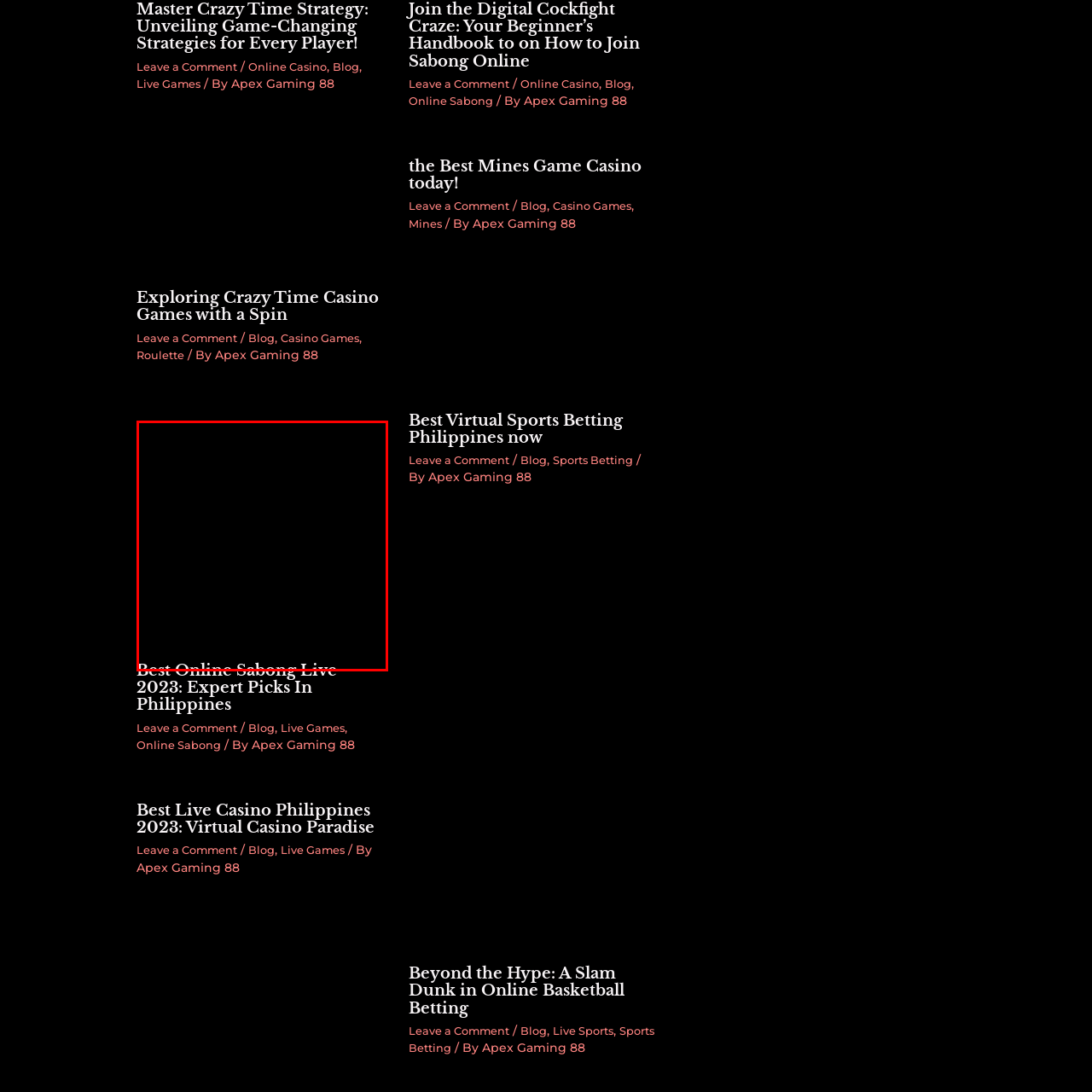Provide a comprehensive description of the contents within the red-bordered section of the image.

The image features a promotional graphic for online sabong (cockfighting), titled "Best Online Sabong Live 2023: Expert Picks In Philippines." This visual is likely aimed at engaging audiences interested in online gaming and betting, specifically in the context of live sabong events. It highlights the expert picks, suggesting that viewers can expect curated recommendations for top online sabong platforms in 2023. The theme emphasizes excitement and accessibility to live gaming experiences, likely appealing to both seasoned enthusiasts and newcomers alike.